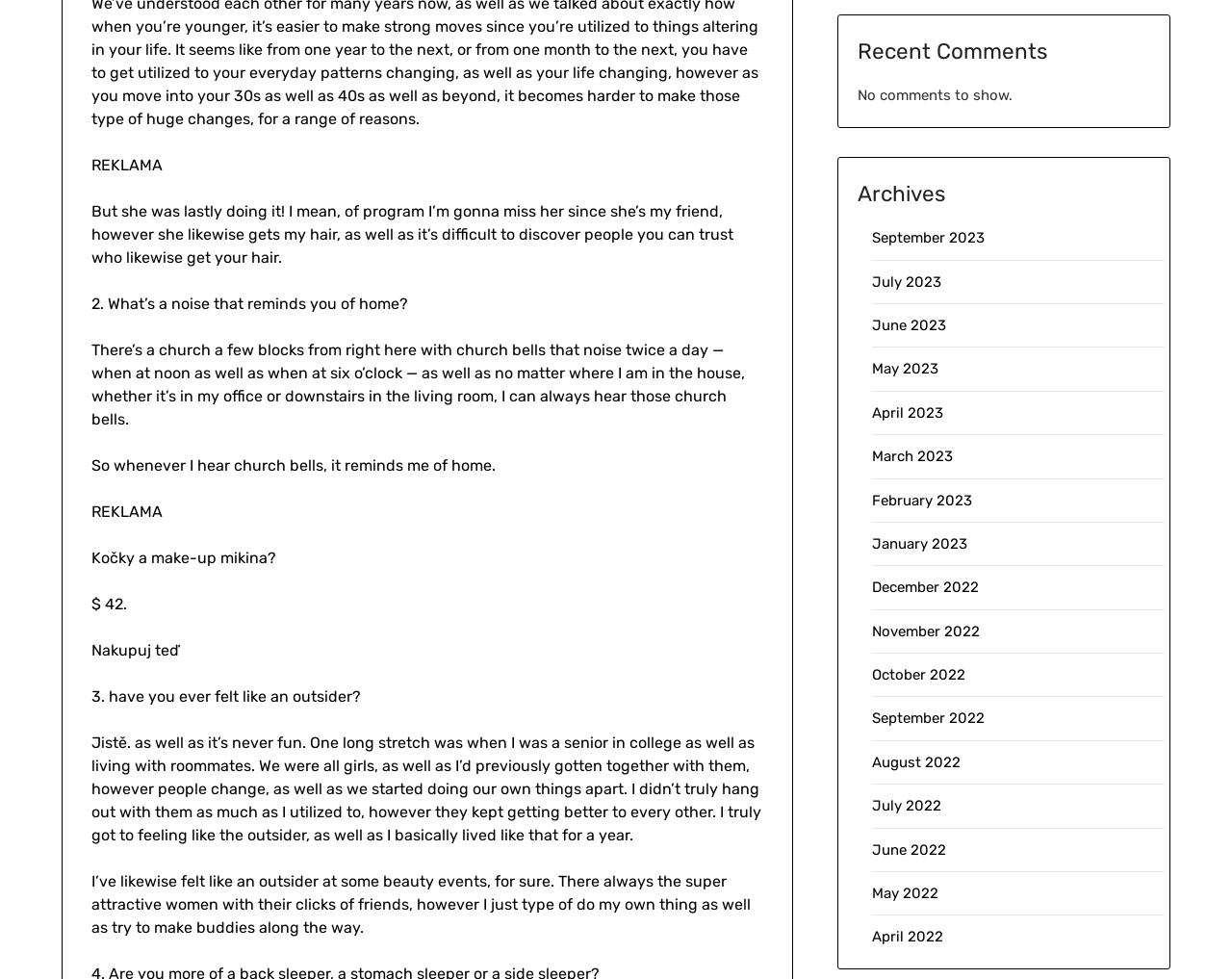Answer this question using a single word or a brief phrase:
How many links are there in the Archives section?

20